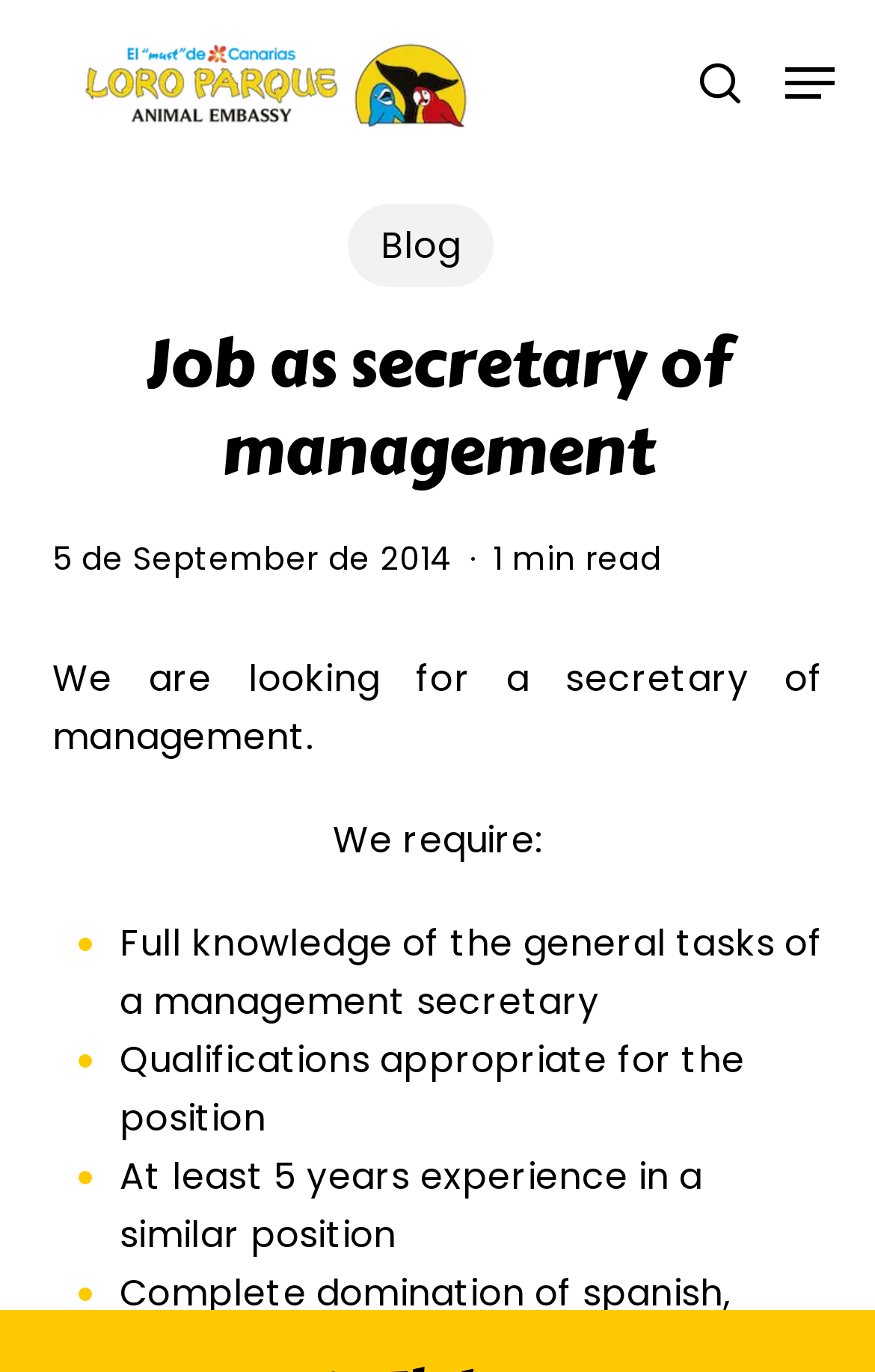Please extract and provide the main headline of the webpage.

Job as secretary of management